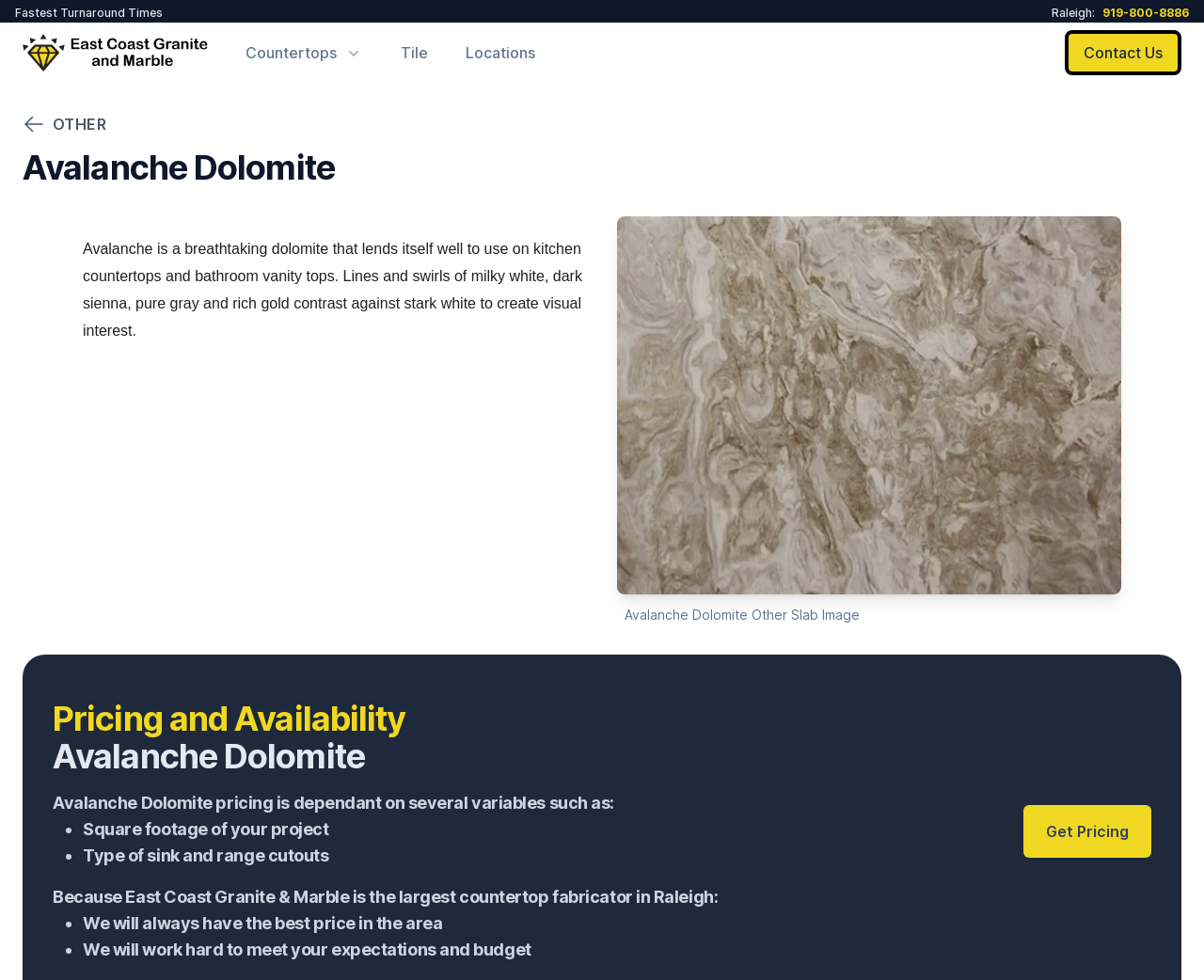Please specify the bounding box coordinates of the area that should be clicked to accomplish the following instruction: "Get pricing information". The coordinates should consist of four float numbers between 0 and 1, i.e., [left, top, right, bottom].

[0.85, 0.821, 0.956, 0.875]